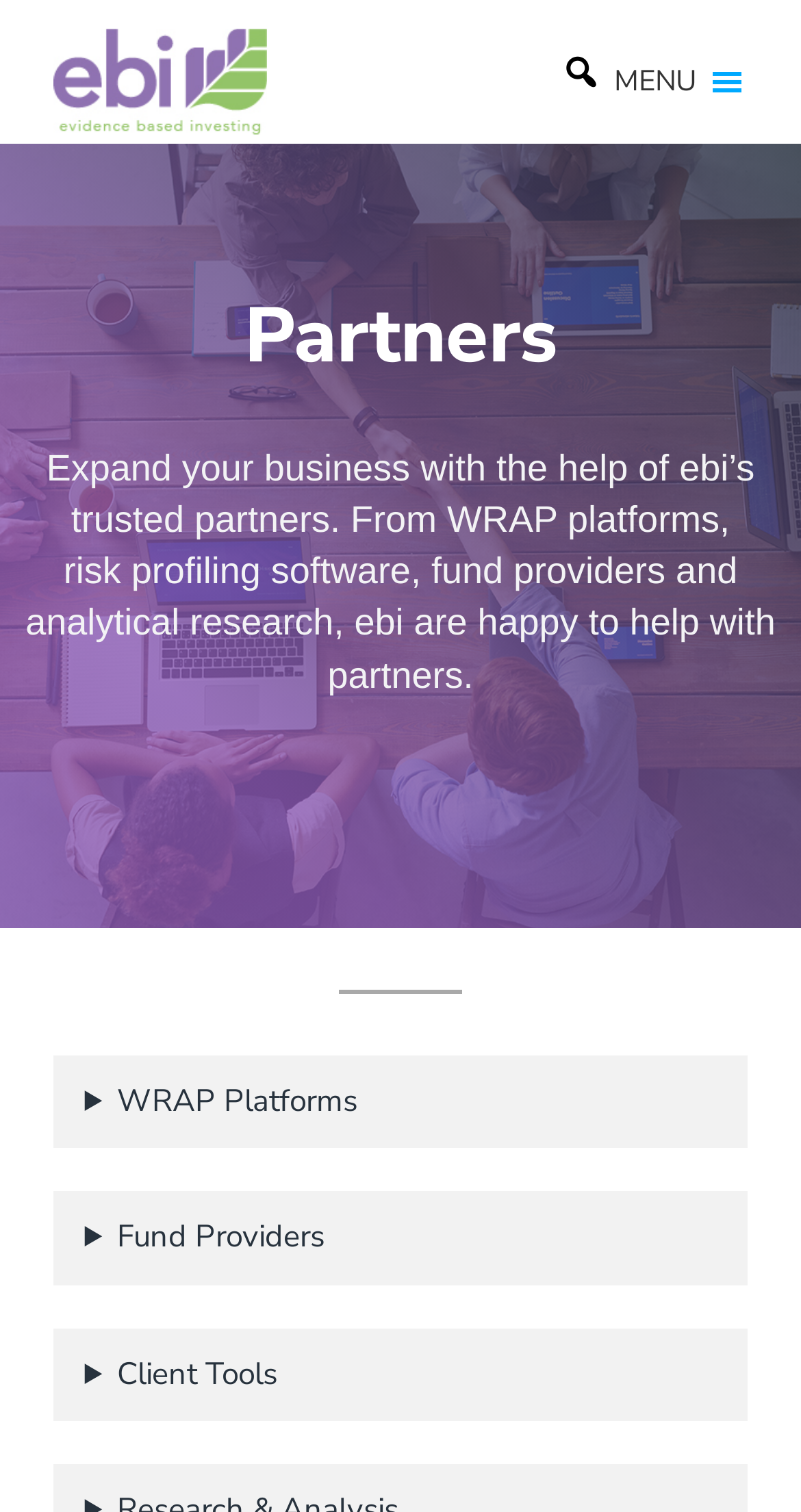Identify the bounding box coordinates for the UI element that matches this description: "aria-label="Search" name="s"".

[0.7, 0.041, 0.751, 0.068]